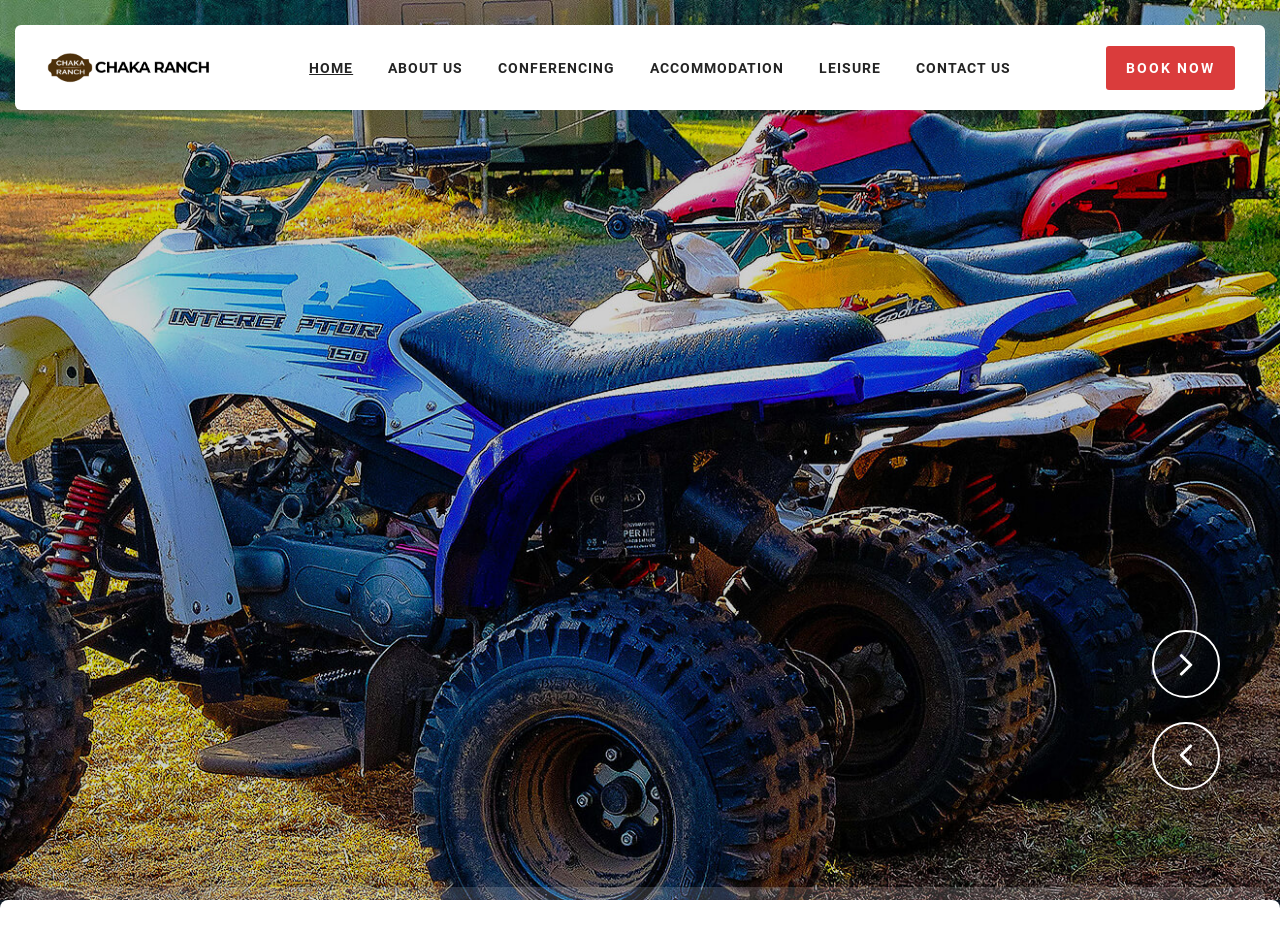Please identify the bounding box coordinates of the element's region that needs to be clicked to fulfill the following instruction: "Visit Facebook page". The bounding box coordinates should consist of four float numbers between 0 and 1, i.e., [left, top, right, bottom].

None